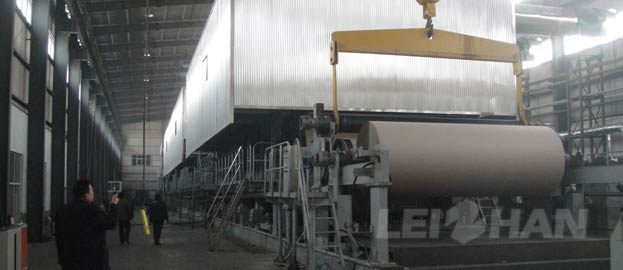What is the name of the manufacturer or supplier of the paper making equipment?
Refer to the image and give a detailed answer to the query.

Prominently displayed in the corner is the logo of 'LEI HAN', suggesting the manufacturer or supplier of this paper making equipment.